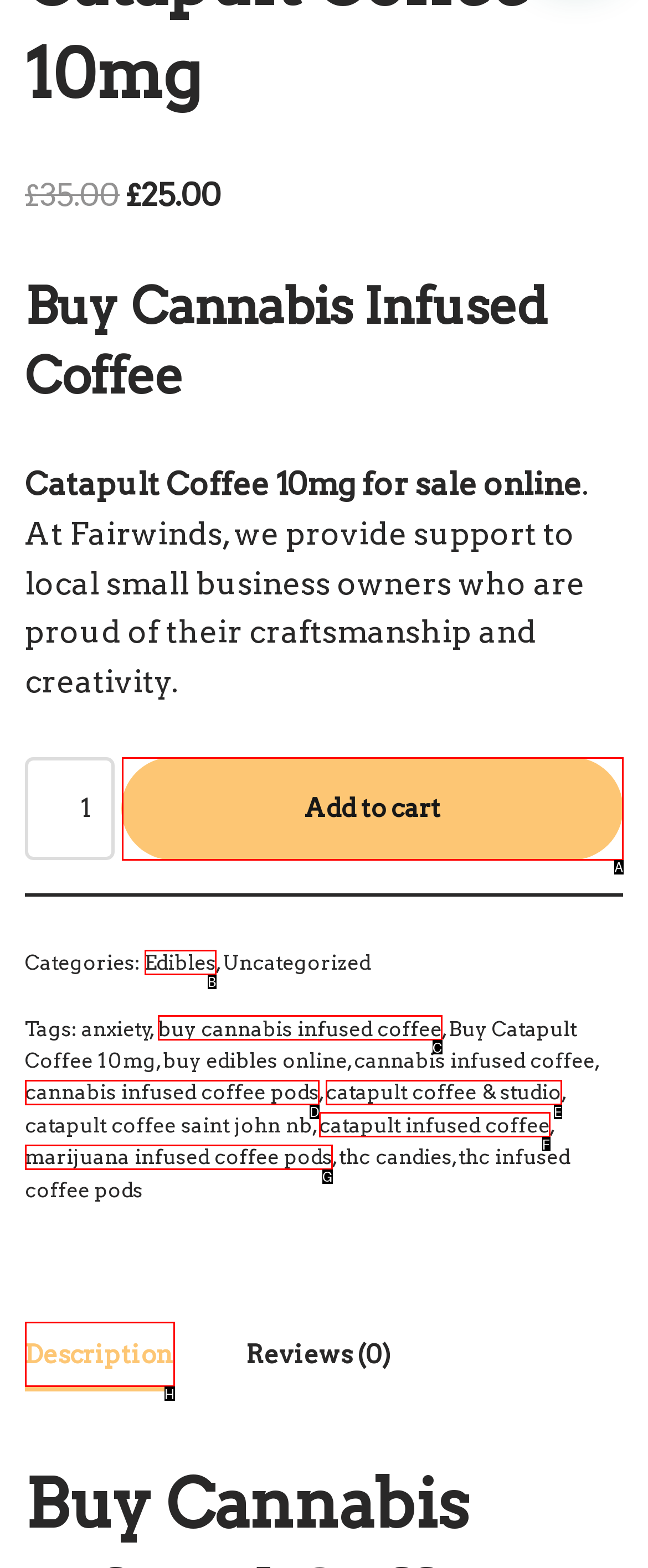Tell me which one HTML element best matches the description: Description
Answer with the option's letter from the given choices directly.

H